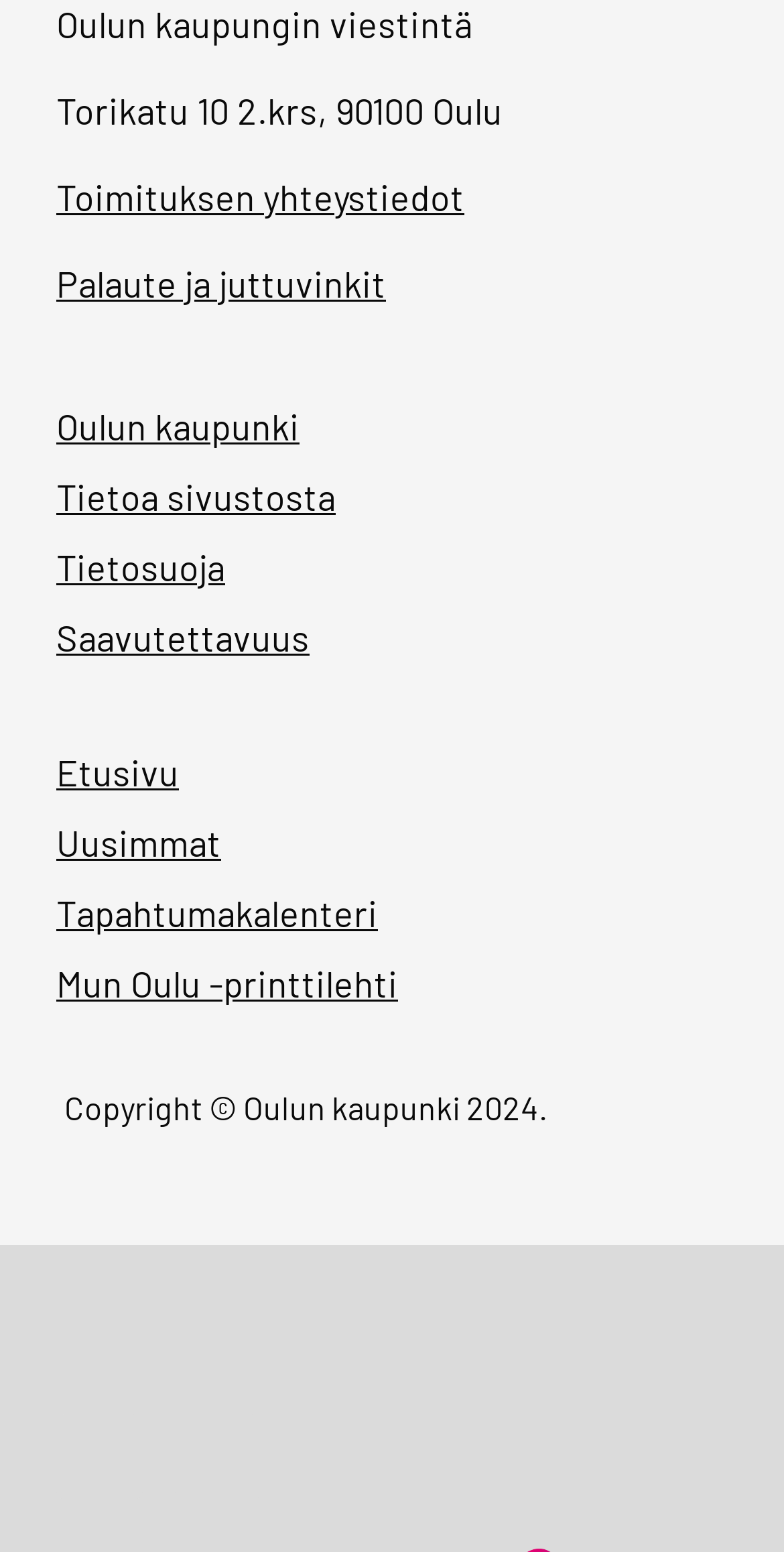Pinpoint the bounding box coordinates for the area that should be clicked to perform the following instruction: "Check the latest news".

[0.072, 0.529, 0.282, 0.557]